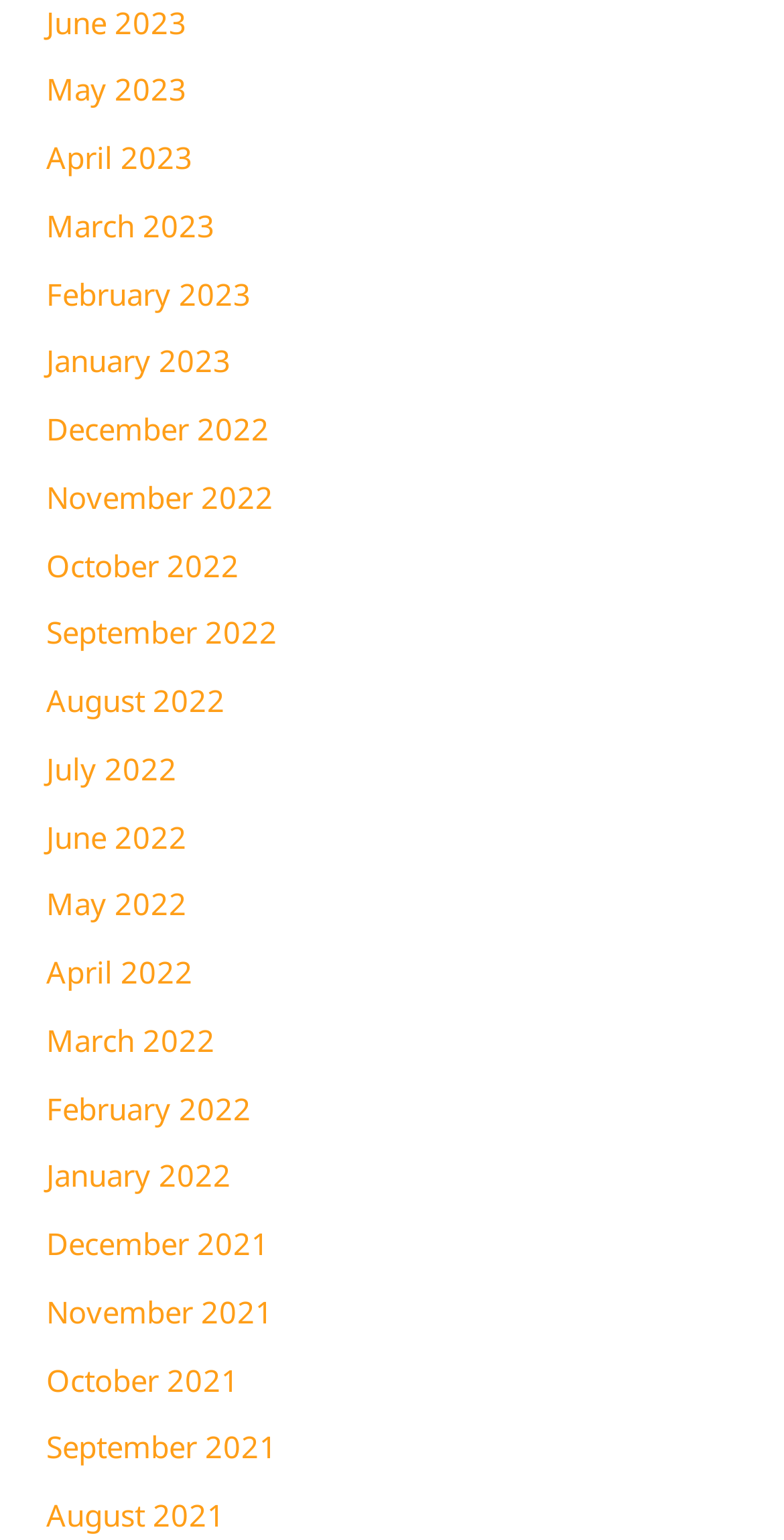Use one word or a short phrase to answer the question provided: 
Are the months listed in chronological order?

Yes